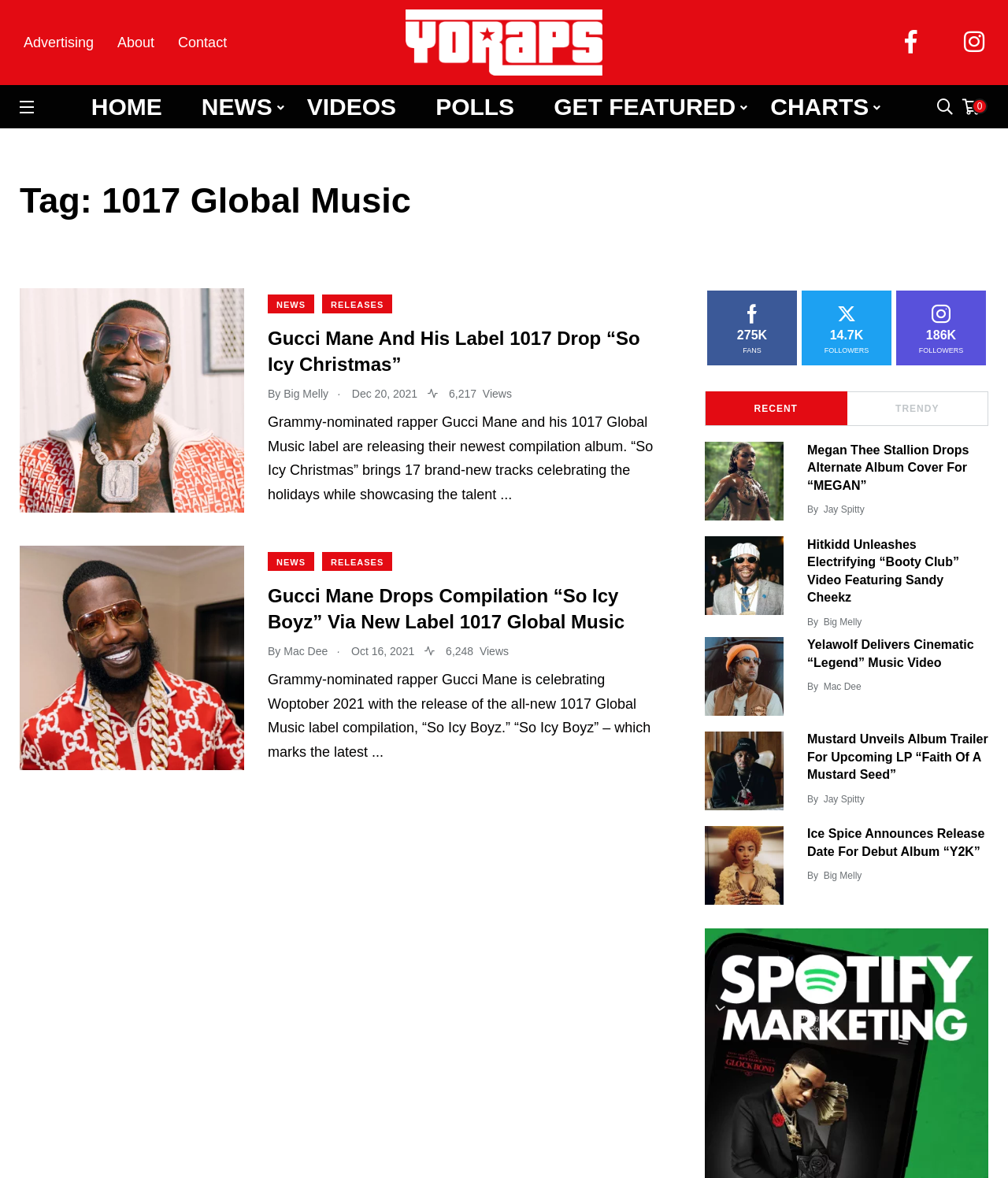Determine the bounding box coordinates of the UI element described by: "parent_node: NEWS".

[0.02, 0.463, 0.242, 0.654]